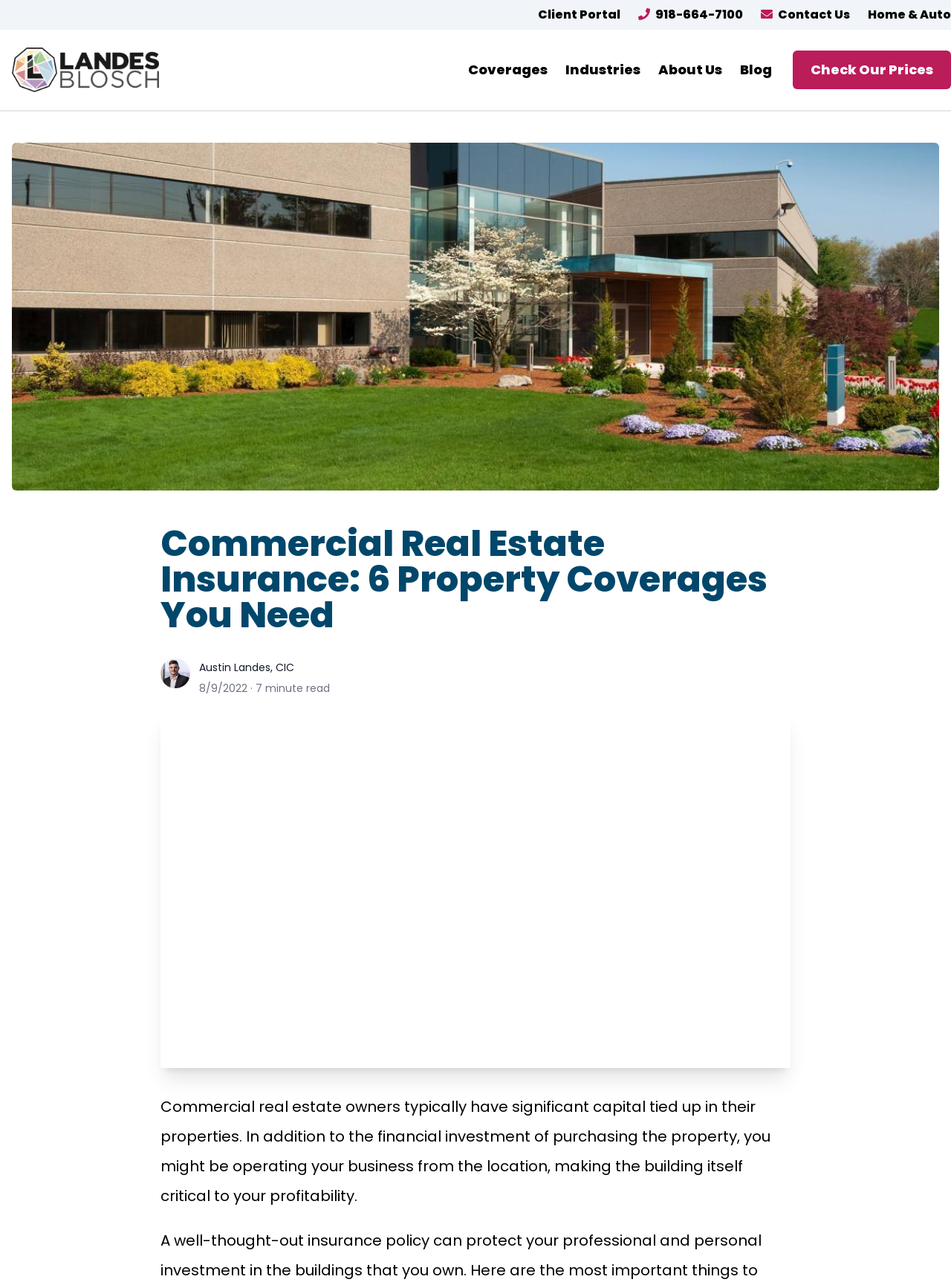Extract the main headline from the webpage and generate its text.

Commercial Real Estate Insurance: 6 Property Coverages You Need